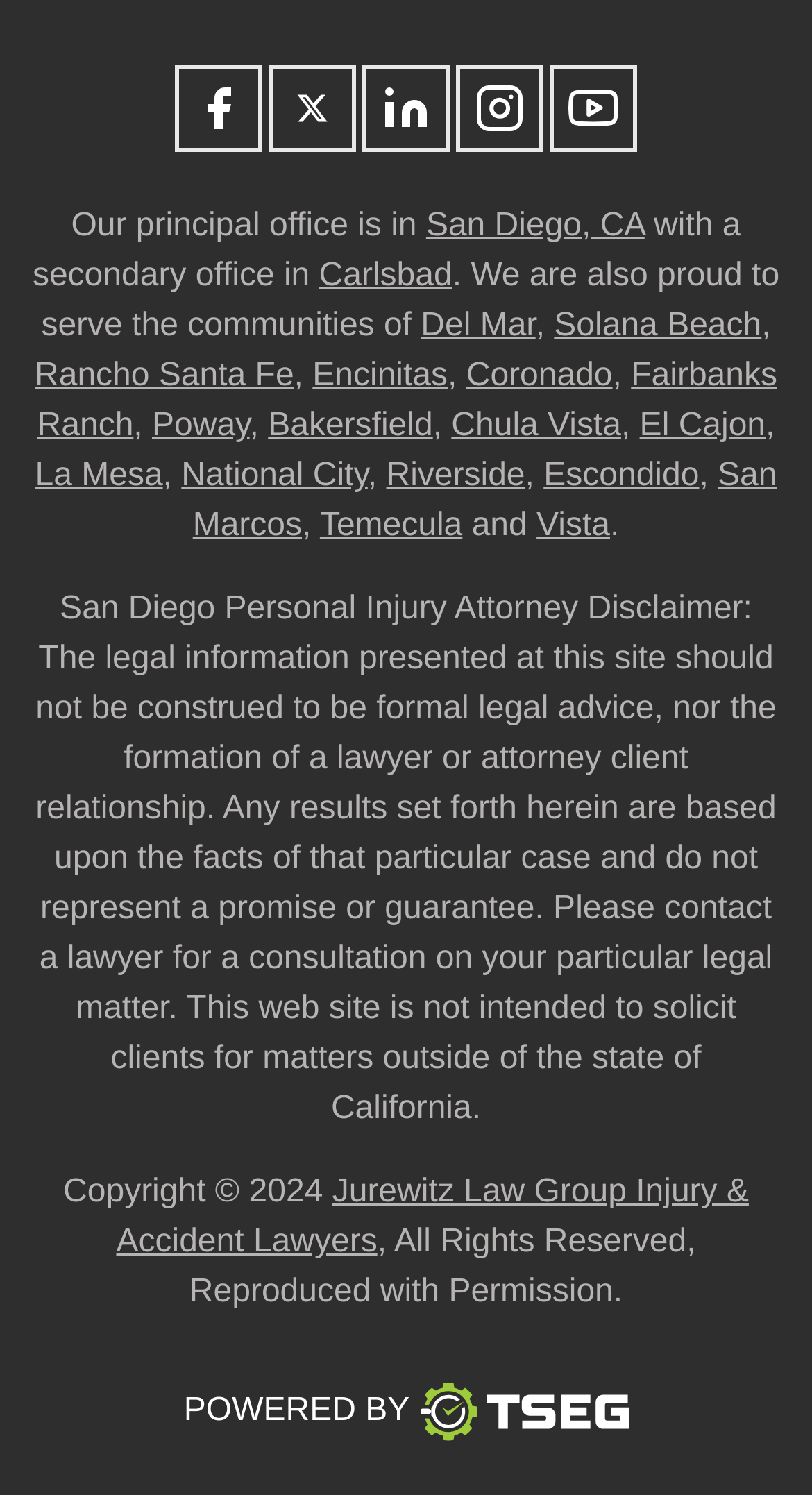What is the year of copyright?
Refer to the screenshot and respond with a concise word or phrase.

2024